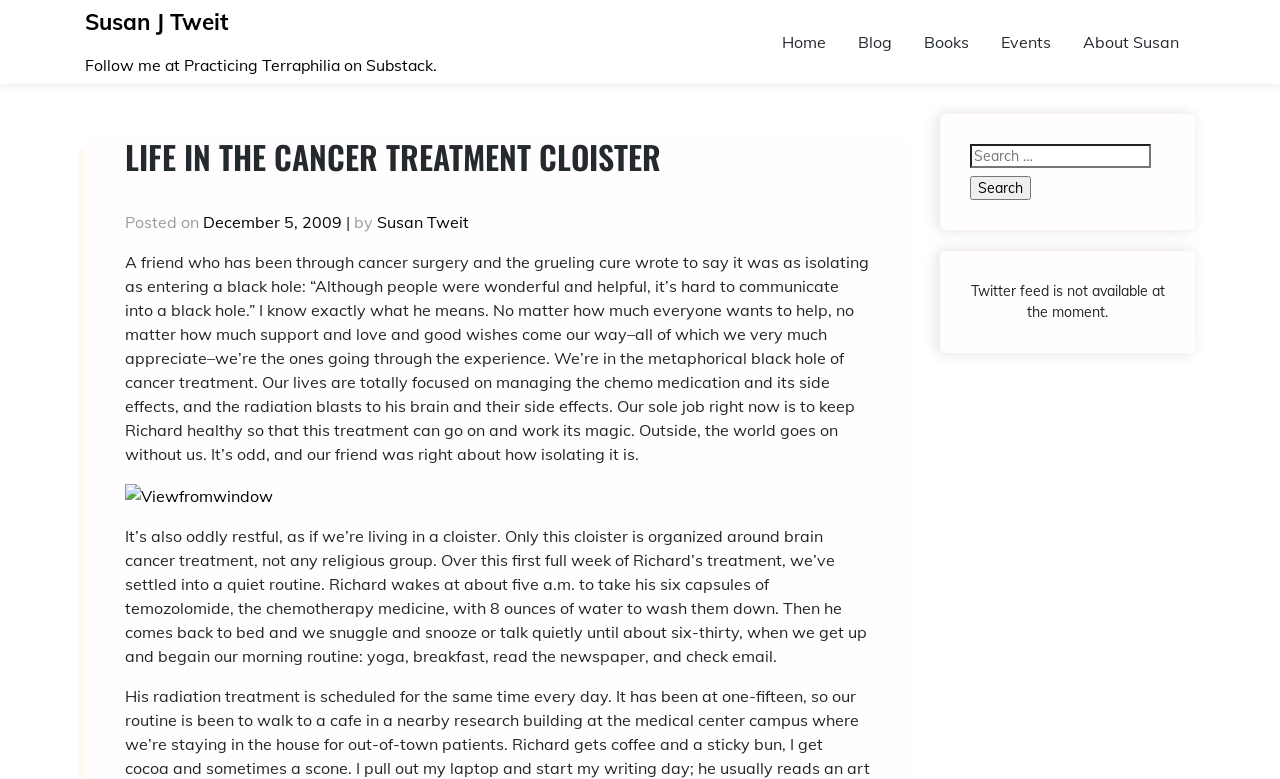Determine the bounding box coordinates for the clickable element required to fulfill the instruction: "Follow Susan J Tweit". Provide the coordinates as four float numbers between 0 and 1, i.e., [left, top, right, bottom].

[0.066, 0.009, 0.178, 0.046]